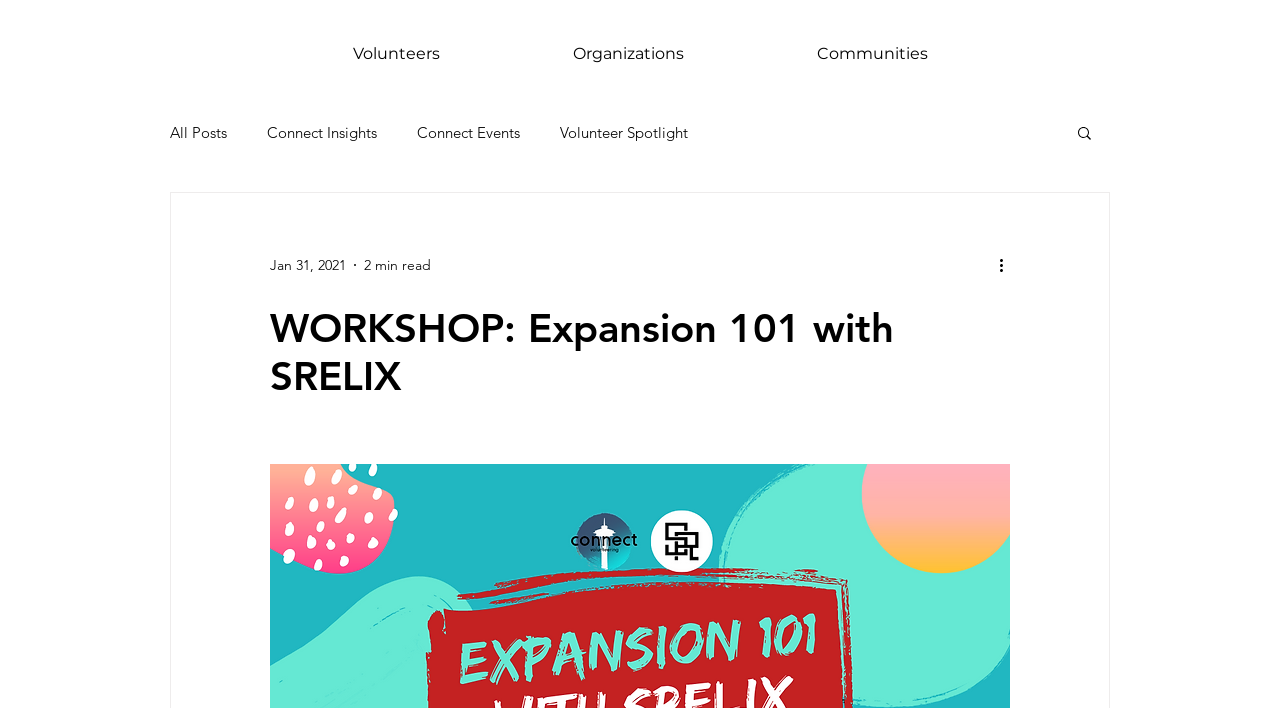Could you identify the text that serves as the heading for this webpage?

WORKSHOP: Expansion 101 with SRELIX